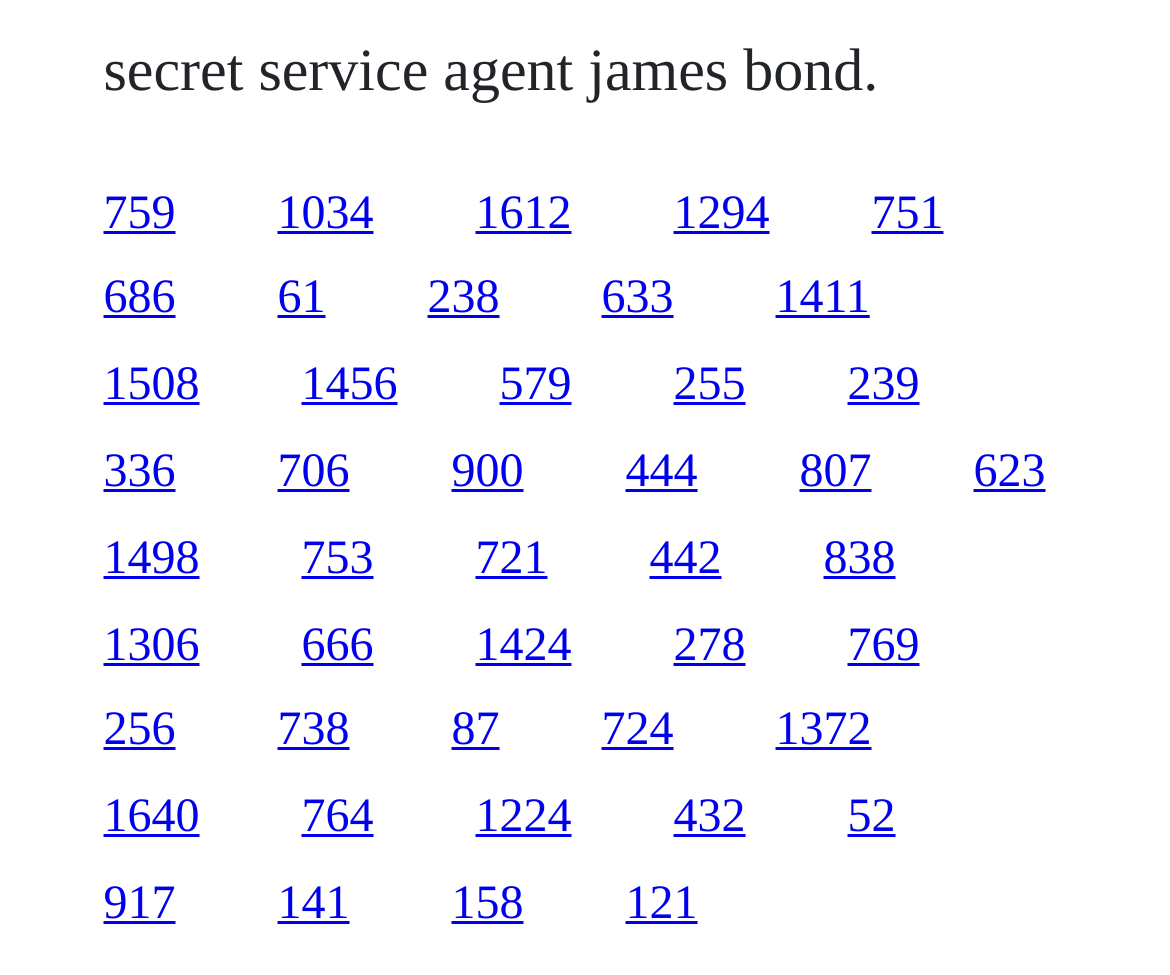Specify the bounding box coordinates for the region that must be clicked to perform the given instruction: "visit the third link".

[0.406, 0.193, 0.488, 0.245]